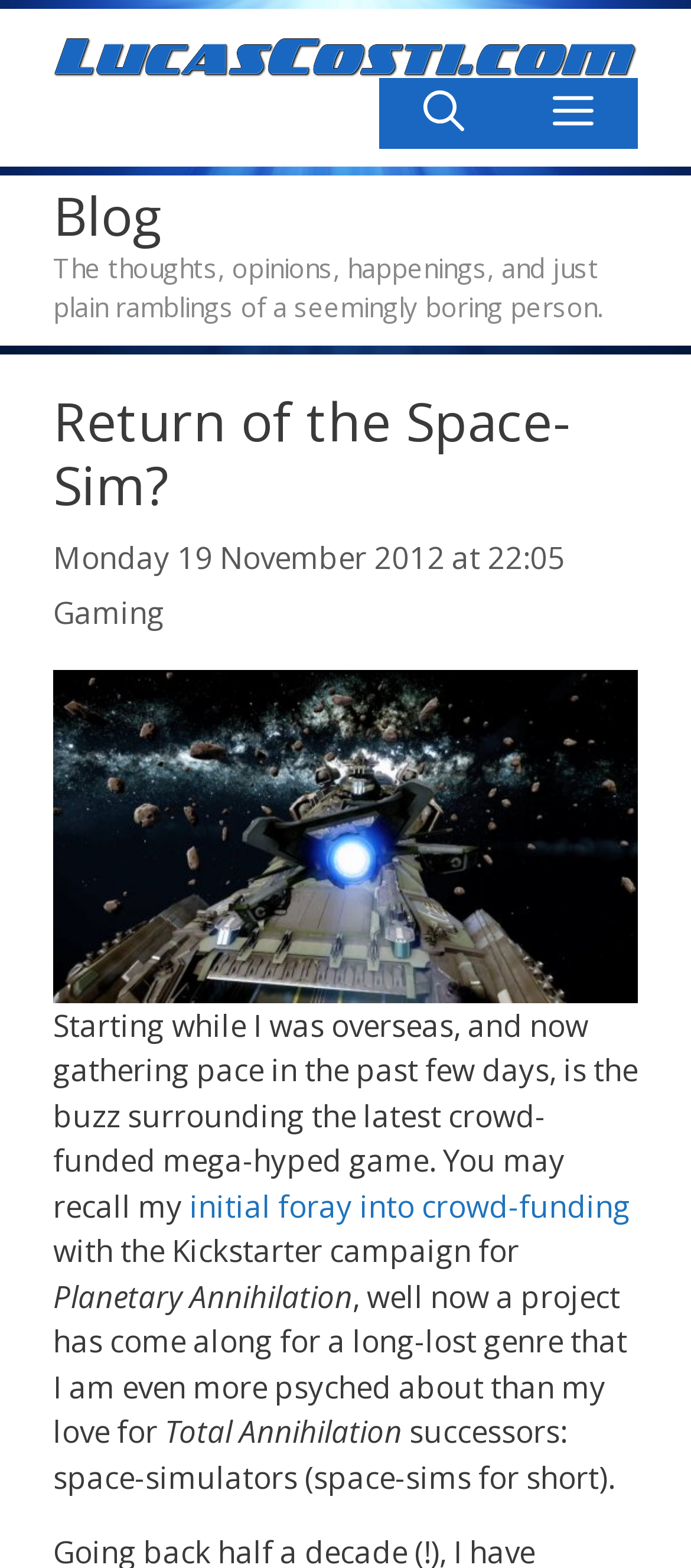Pinpoint the bounding box coordinates of the element that must be clicked to accomplish the following instruction: "View the blog". The coordinates should be in the format of four float numbers between 0 and 1, i.e., [left, top, right, bottom].

[0.077, 0.117, 0.923, 0.158]